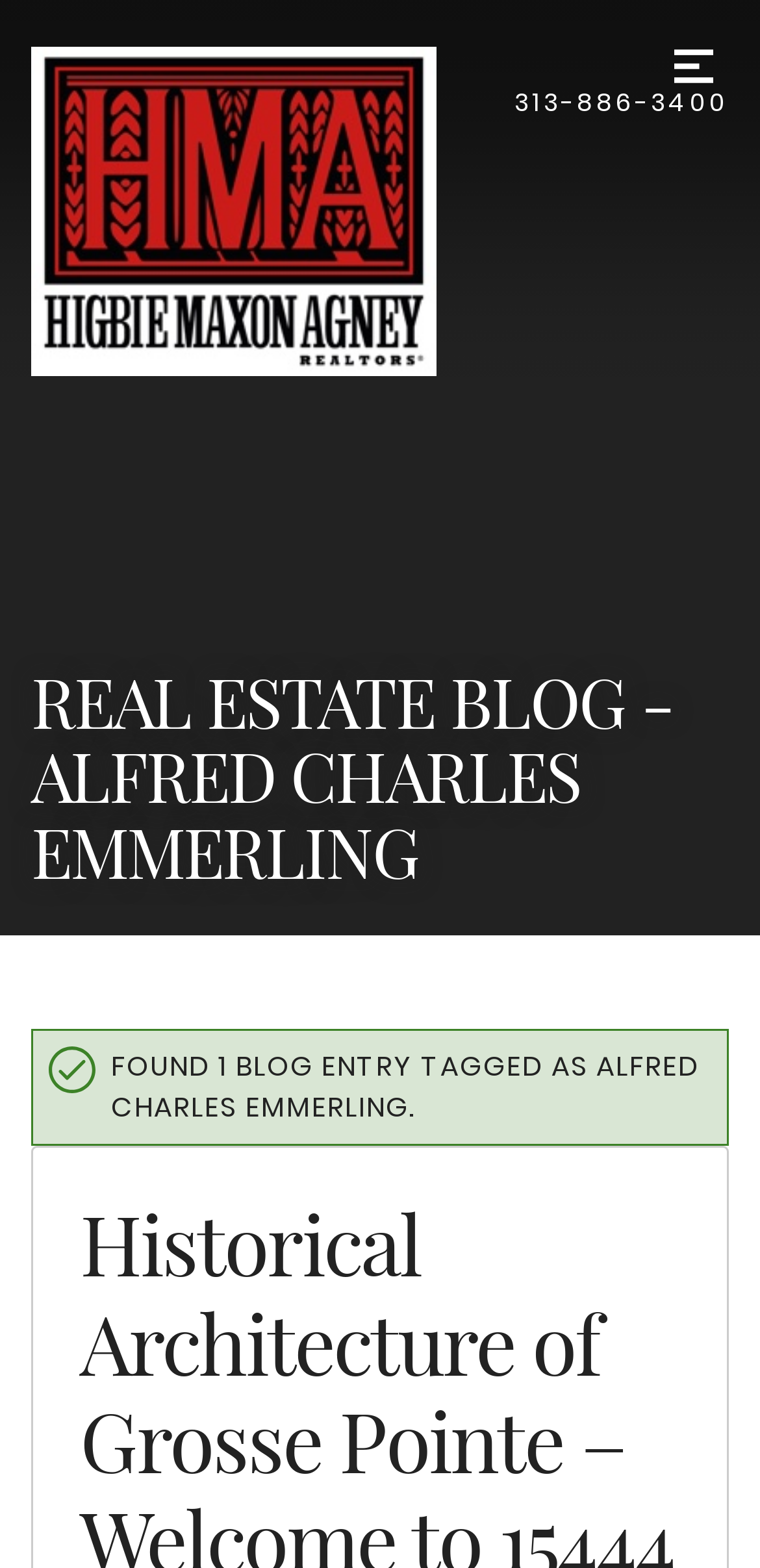How many blog entries are found?
Please provide a detailed and thorough answer to the question.

I found the number of blog entries by reading the static text element with the text 'FOUND 1 BLOG ENTRY TAGGED AS ALFRED CHARLES EMMERLING.' and bounding box coordinates [0.146, 0.667, 0.921, 0.718].